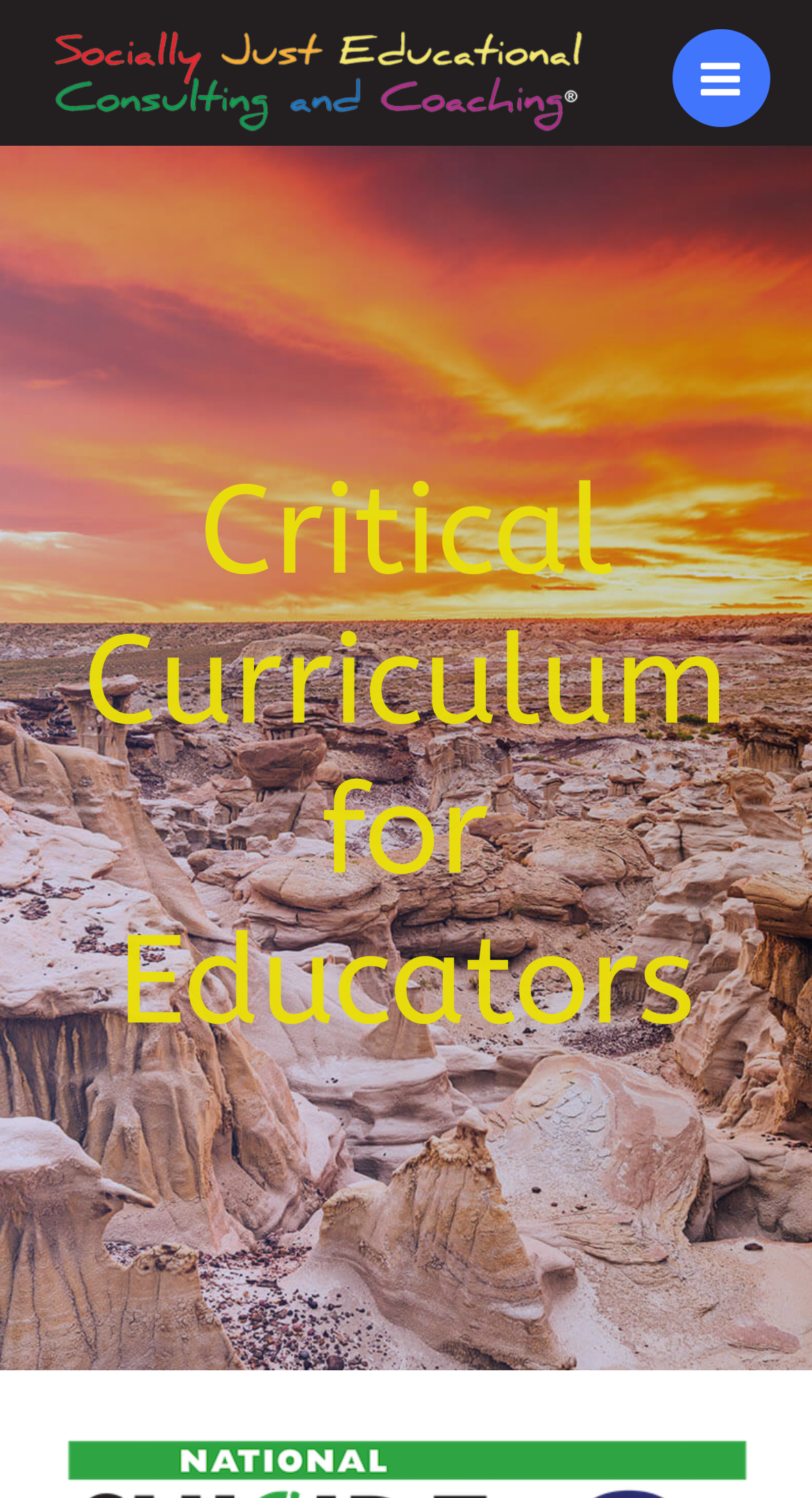Please extract the title of the webpage.

Critical Curriculum for Educators